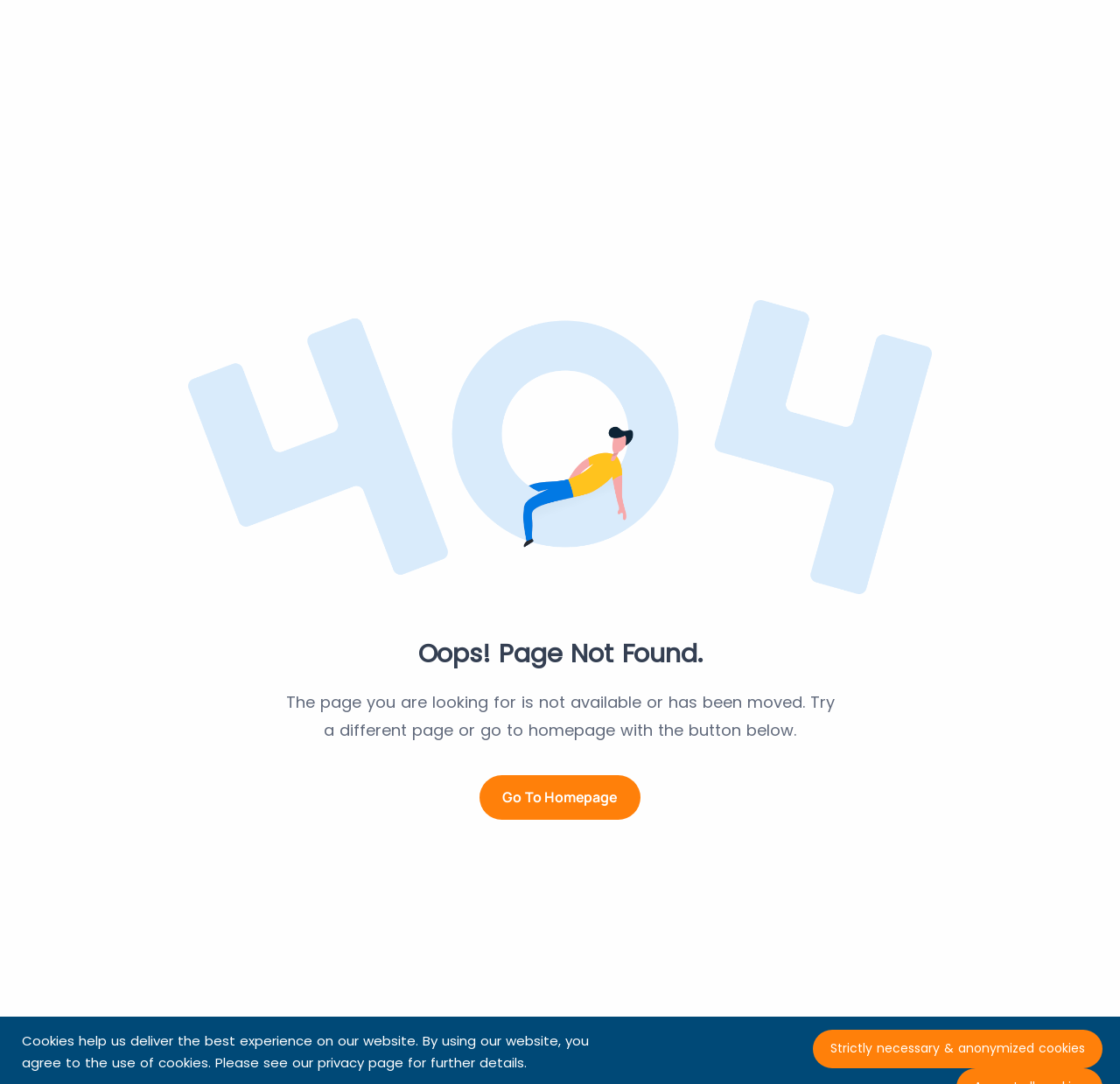Provide a comprehensive caption for the webpage.

The webpage displays a prominent "404" image, taking up most of the top half of the page. Below the image, a heading "Oops! Page Not Found." is centered, indicating that the page the user is looking for is not available. 

A paragraph of text follows, explaining that the page is not available or has been moved, and suggests trying a different page or going to the homepage using the button below. 

Underneath the text, a "Go To Homepage" button is positioned, slightly to the right of the center of the page. 

At the very bottom of the page, there is a notice about cookies, stating that they help deliver the best experience on the website and that by using the website, the user agrees to the use of cookies. This notice includes a link to the privacy page for further details. 

To the right of this notice, there is another link for "Strictly necessary & anonymized cookies".